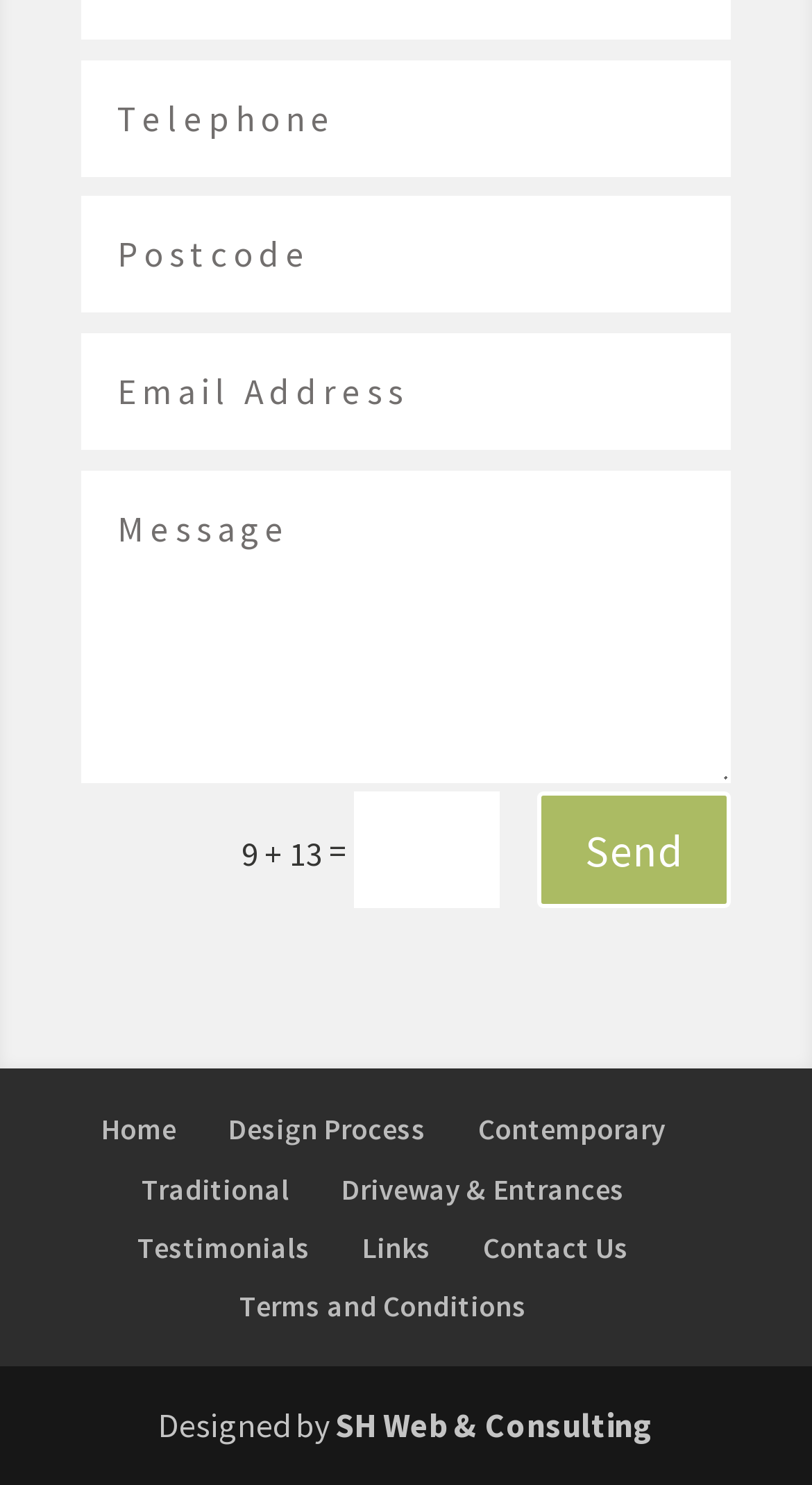Given the element description Home, identify the bounding box coordinates for the UI element on the webpage screenshot. The format should be (top-left x, top-left y, bottom-right x, bottom-right y), with values between 0 and 1.

[0.124, 0.748, 0.217, 0.773]